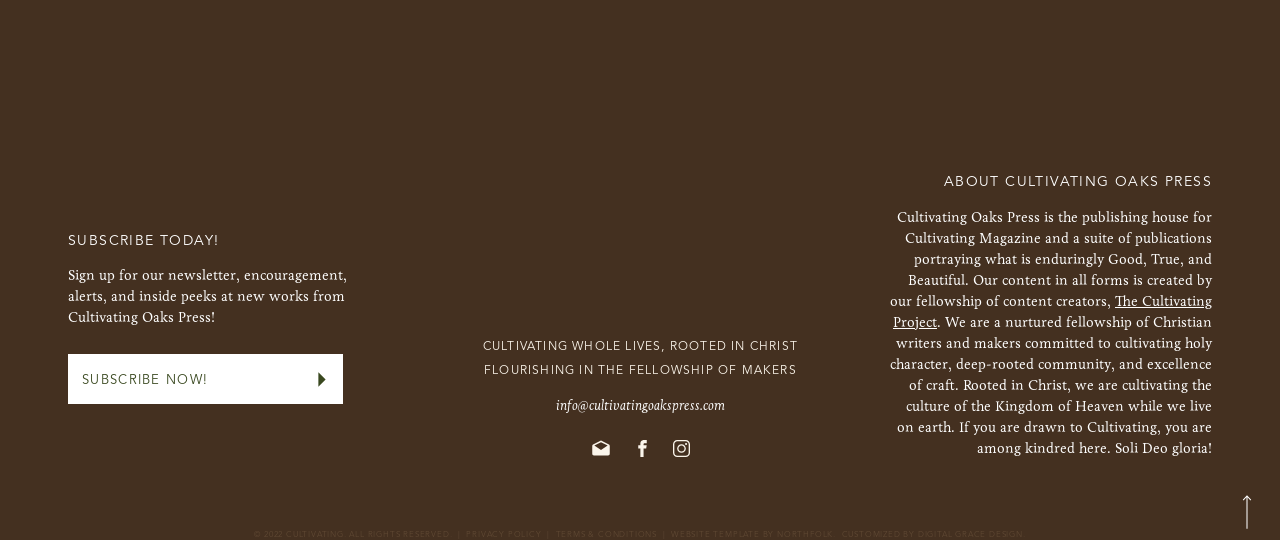What is the copyright year mentioned on the webpage?
Using the image, provide a concise answer in one word or a short phrase.

2022